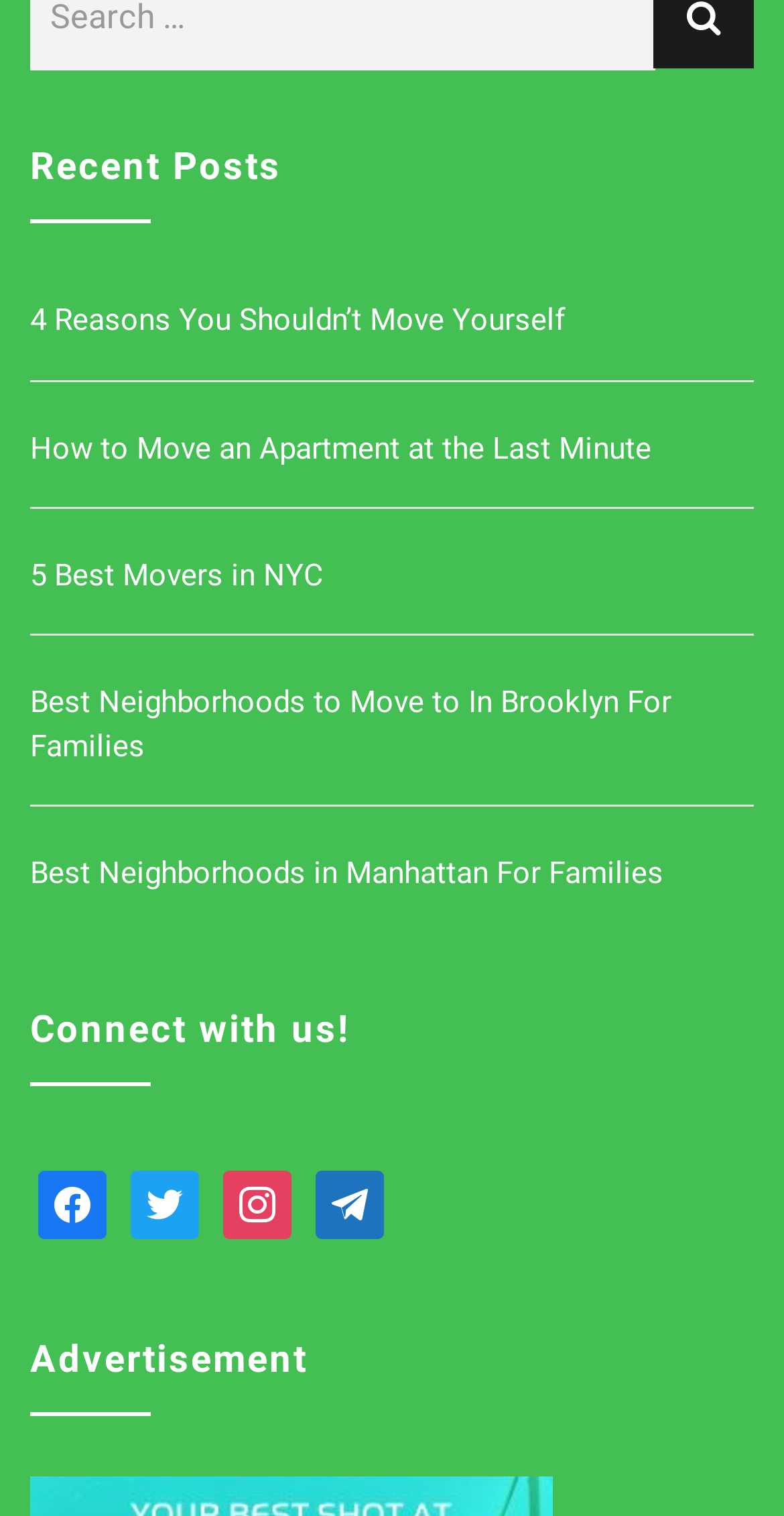Can you give a detailed response to the following question using the information from the image? How many social media links are there?

I counted the number of social media links, which are 'facebook', 'twitter', 'instagram', and 'telegram'. There are 4 social media links in total.